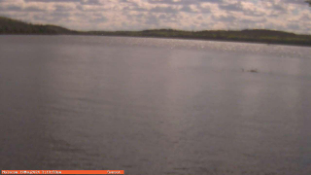Provide a brief response to the question below using a single word or phrase: 
What is the purpose of the orange border?

To indicate time or location